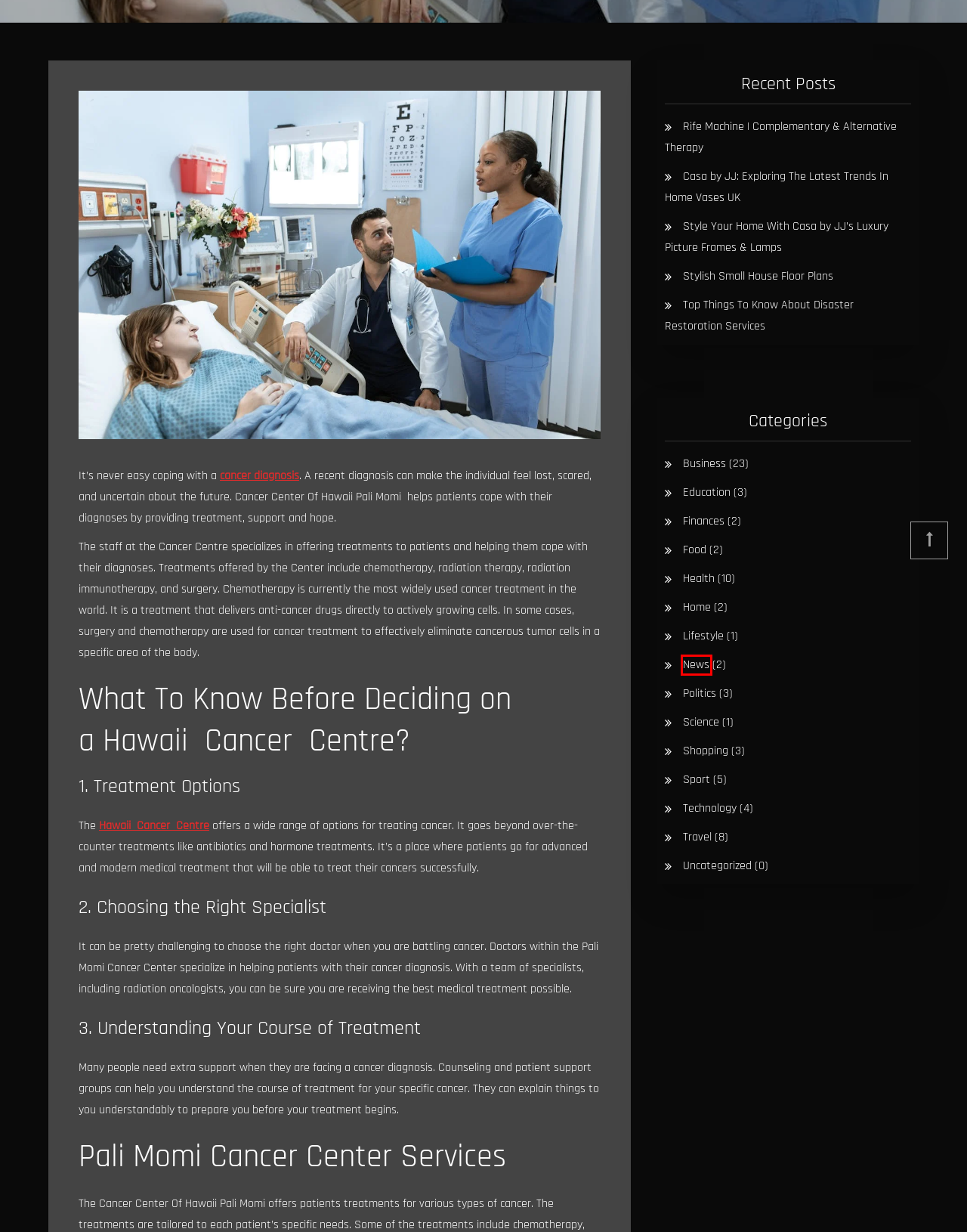Consider the screenshot of a webpage with a red bounding box around an element. Select the webpage description that best corresponds to the new page after clicking the element inside the red bounding box. Here are the candidates:
A. News Archives -
B. Travel Archives -
C. Home Archives -
D. Stylish Small House Floor Plans
E. Best Oncologist & Cancer Consultant Care Center of Hawaii
F. Education Archives -
G. Style Your Home With Casa by JJ Luxury Picture Frames & Lamps
H. Uncategorized Archives -

A